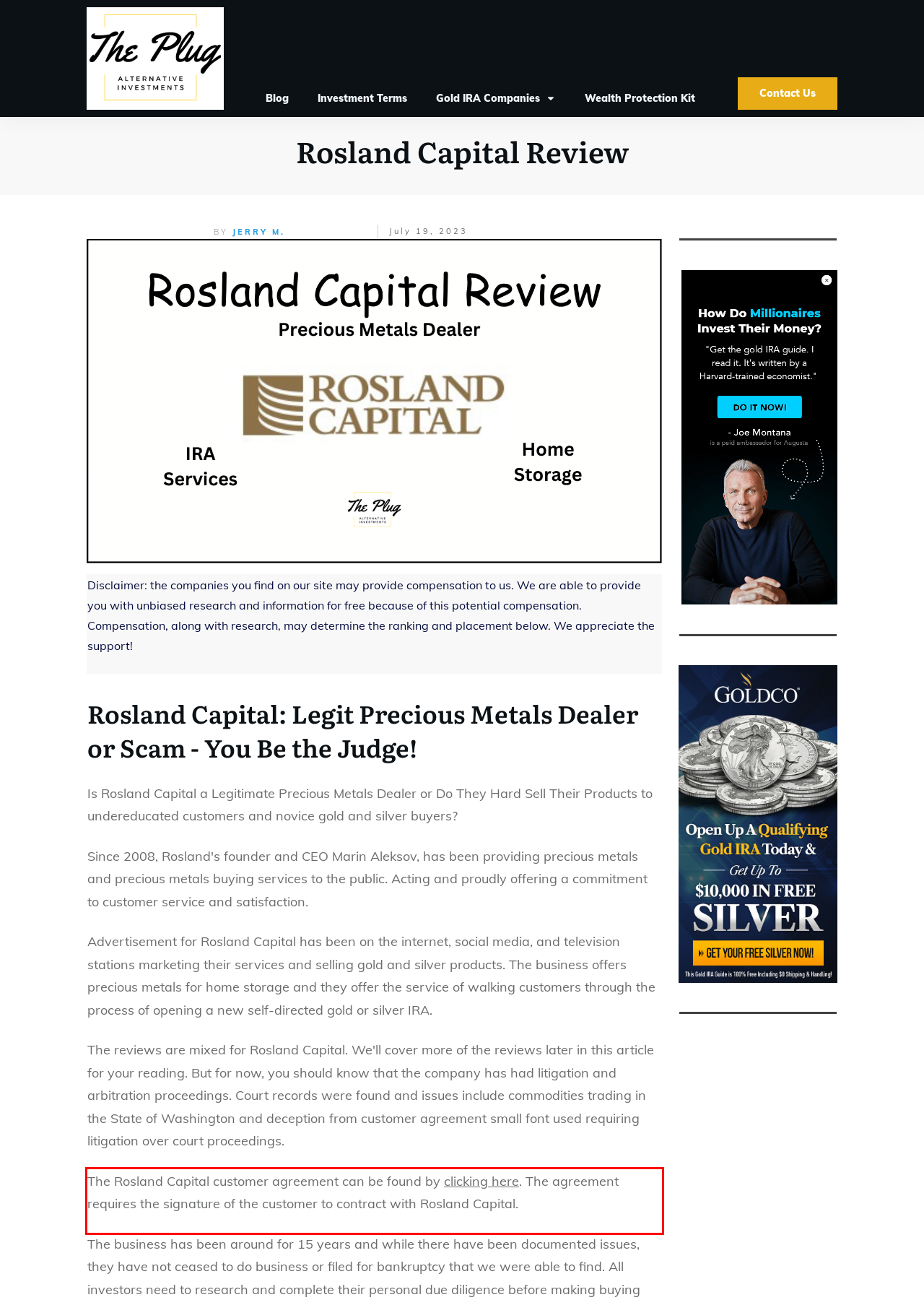Given a screenshot of a webpage with a red bounding box, please identify and retrieve the text inside the red rectangle.

The Rosland Capital customer agreement can be found by clicking here. The agreement requires the signature of the customer to contract with Rosland Capital.